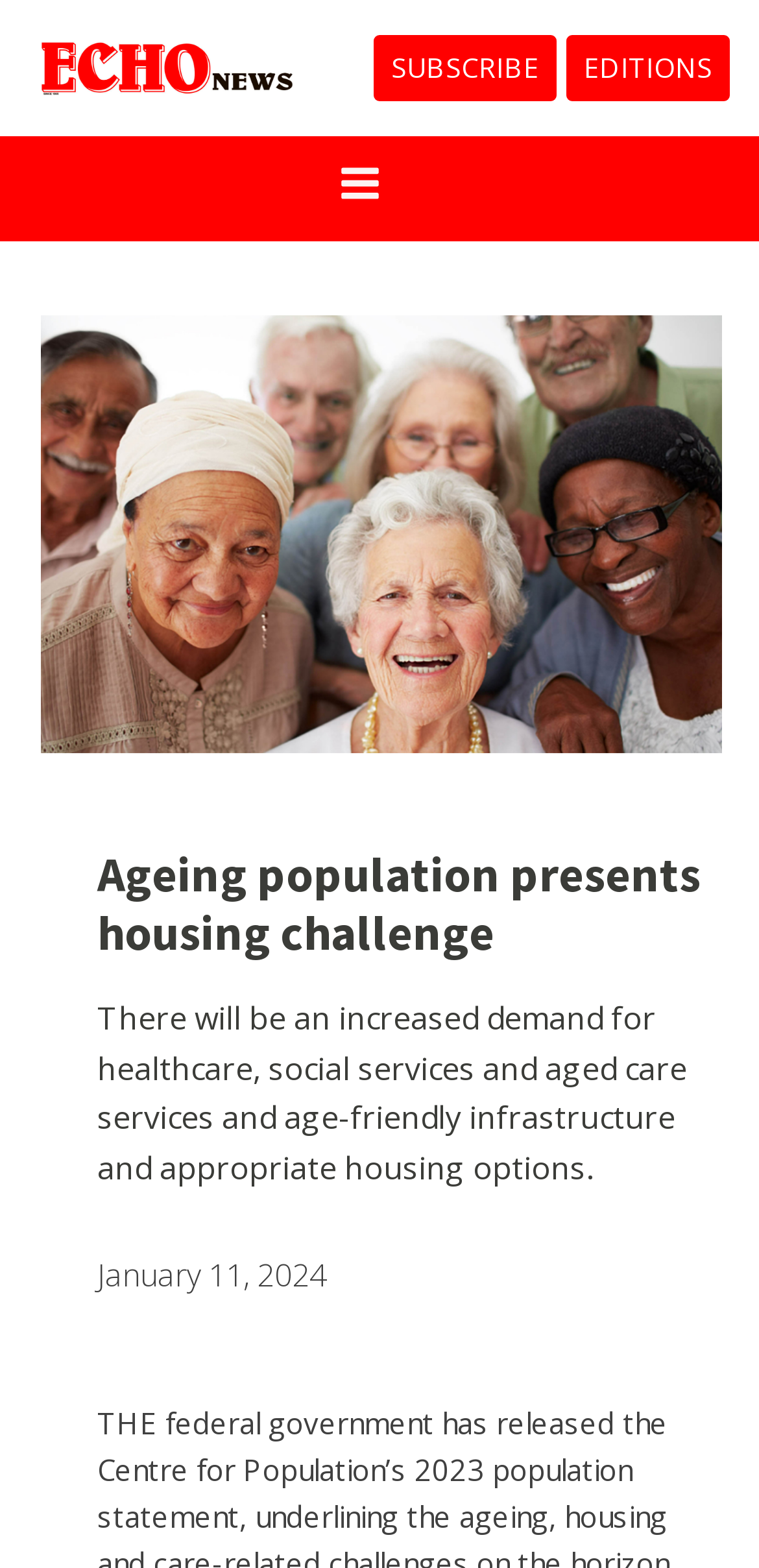Provide a short answer using a single word or phrase for the following question: 
What is the topic of the article?

Ageing population and housing